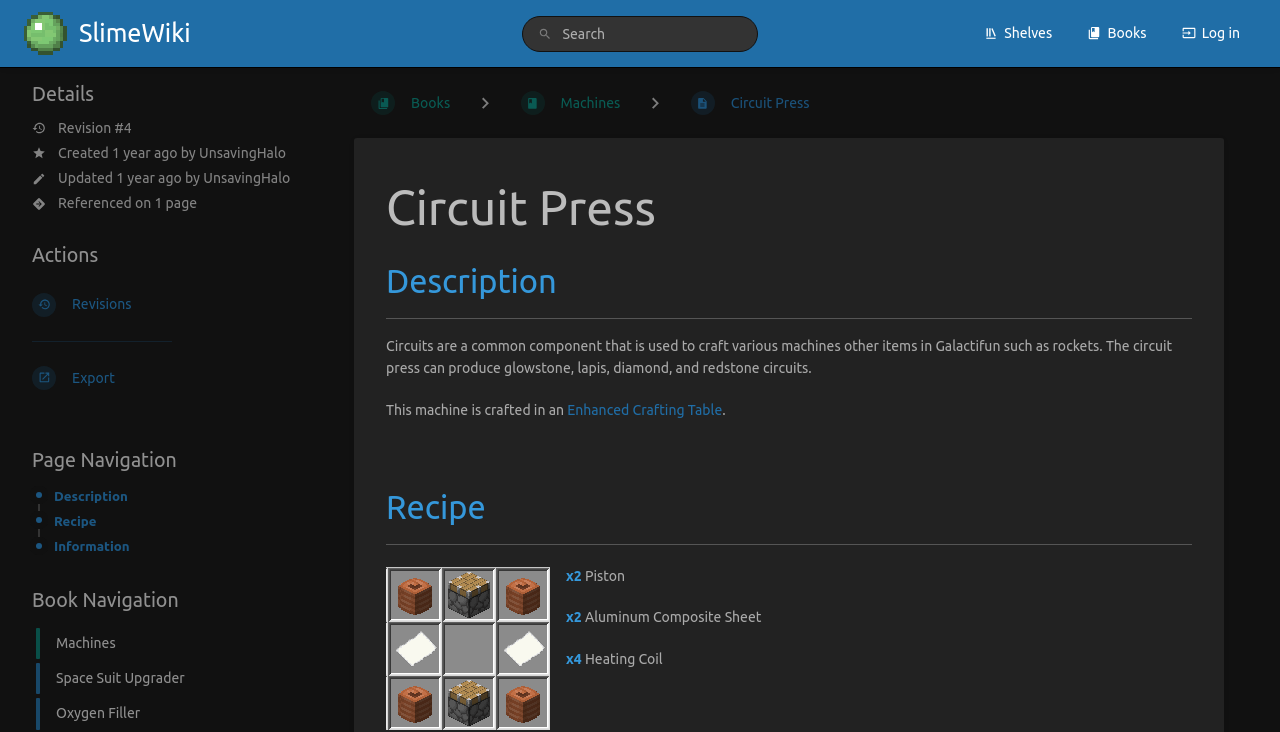Provide a thorough summary of the webpage.

This webpage is about Circuit Press, a machine used to craft various items in Galactifun, such as rockets. At the top left, there is a logo of SlimeWiki, which is a link. Next to it, there is a search bar with a search button. On the top right, there are links to Shelves, Books, and Log in.

Below the search bar, there is a navigation menu with links to Page Navigation, which includes links to Description, Recipe, and Information. Underneath, there is another navigation menu with links to Machines, including Space Suit Upgrader, Oxygen Filler, and others.

On the left side, there is a breadcrumb navigation menu showing the current page's location, which is Books > Machines > Circuit Press. Below it, there is a heading "Circuit Press" followed by a description of the machine, which is a common component used to craft various machines and items.

The description is followed by a separator line and then a heading "Description" with a paragraph of text explaining the machine's functionality. There is also a link to Enhanced Crafting Table mentioned in the text.

Further down, there is a heading "Recipe" with a separator line and an image of the recipe. The recipe includes ingredients such as Piston, Aluminum Composite Sheet, and Heating Coil, with their respective quantities.

On the right side, there is a complementary section with a heading "Details" that includes information about the page's creation and update history, including the date, time, and author. There are also links to Revisions and Export options.

Overall, the webpage provides detailed information about the Circuit Press machine, its functionality, and its recipe, along with navigation menus and additional information about the page's history.